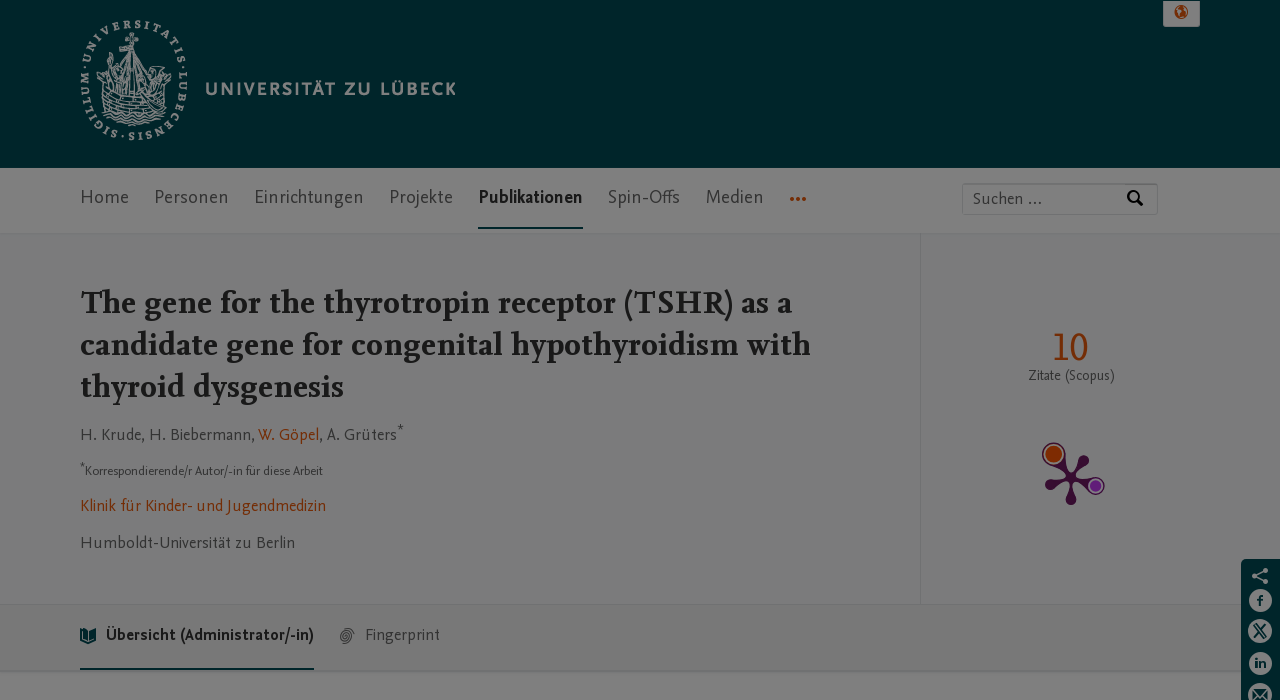What is the function of the textbox?
Provide a detailed answer to the question using information from the image.

I inferred the function of the textbox by its placeholder text 'Nach Expertise, Namen oder Zugehörigkeit suchen', which is German for 'Search for expertise, names, or affiliations'. This suggests that the textbox is used to search for specific information.